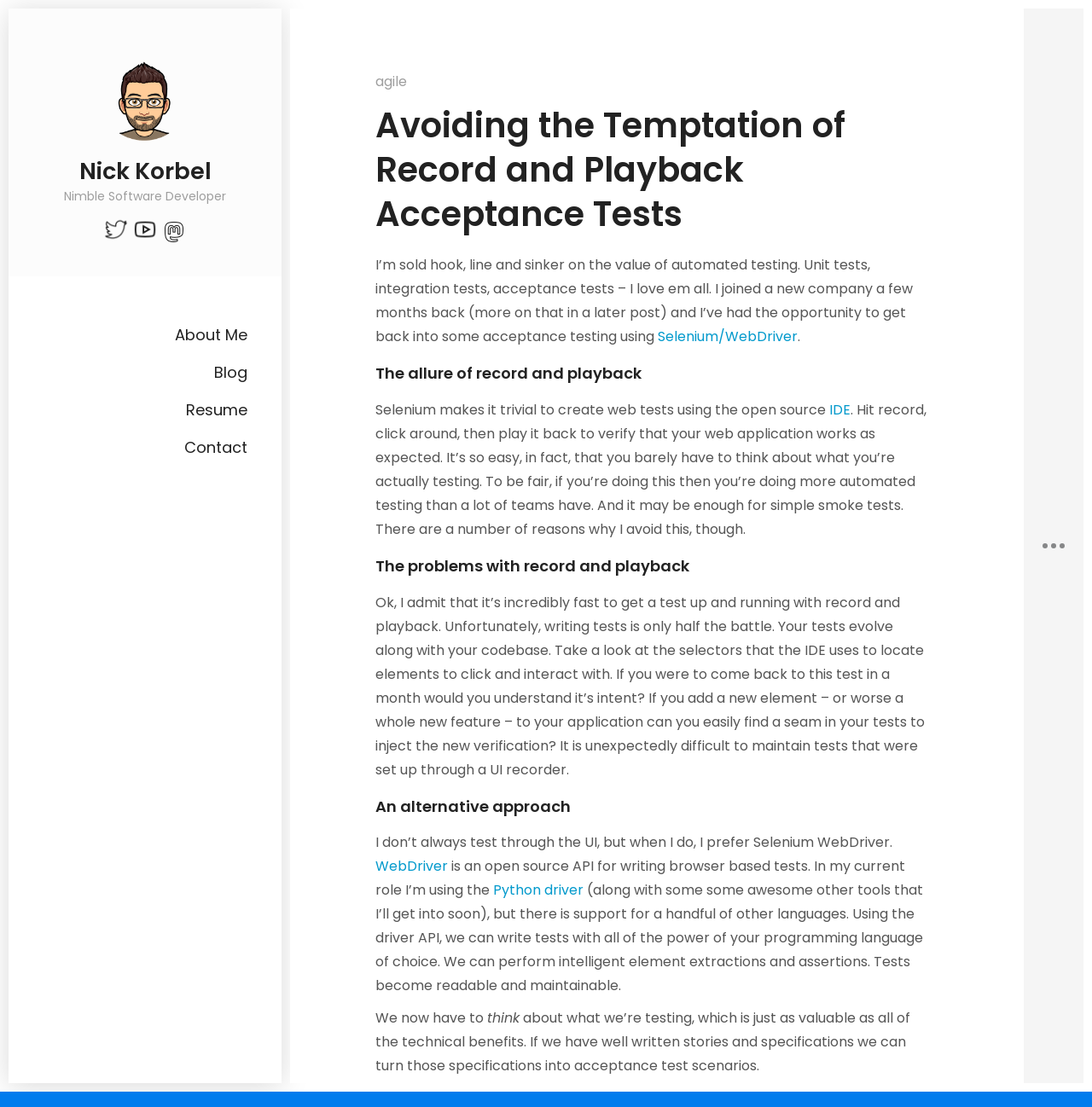How many social media links are present on the page?
Refer to the image and give a detailed response to the question.

The social media links can be found on the top right side of the page, and there are three links: Twitter, YouTube, and Mastodon.